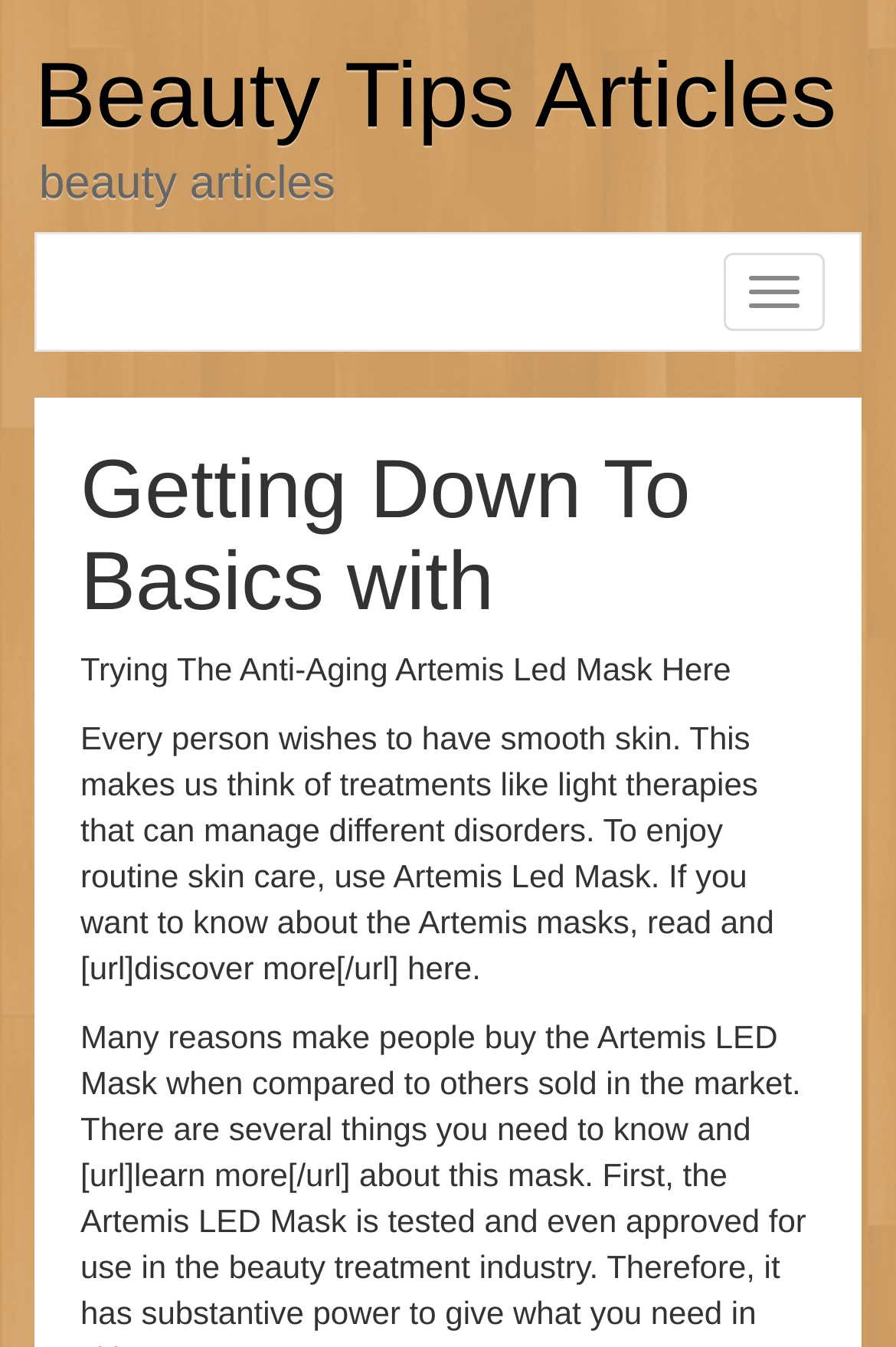Offer a meticulous caption that includes all visible features of the webpage.

The webpage is about beauty tips and articles, with a focus on anti-aging treatments. At the top, there is a large heading that reads "Beauty Tips Articles", which is also a clickable link. Below this heading, there is a smaller heading that says "beauty articles". 

On the right side of the page, near the top, there is a button labeled "Toggle navigation". When clicked, it reveals a header section that contains another heading "Getting Down To Basics with". 

Below the "Toggle navigation" button, there is a section that appears to be a blog post or article. The title of the article is "Trying The Anti-Aging Artemis Led Mask Here". The article discusses the benefits of using the Artemis Led Mask for smooth skin and mentions light therapies as a treatment for various skin disorders. The article also includes a link to "discover more" about the Artemis masks.